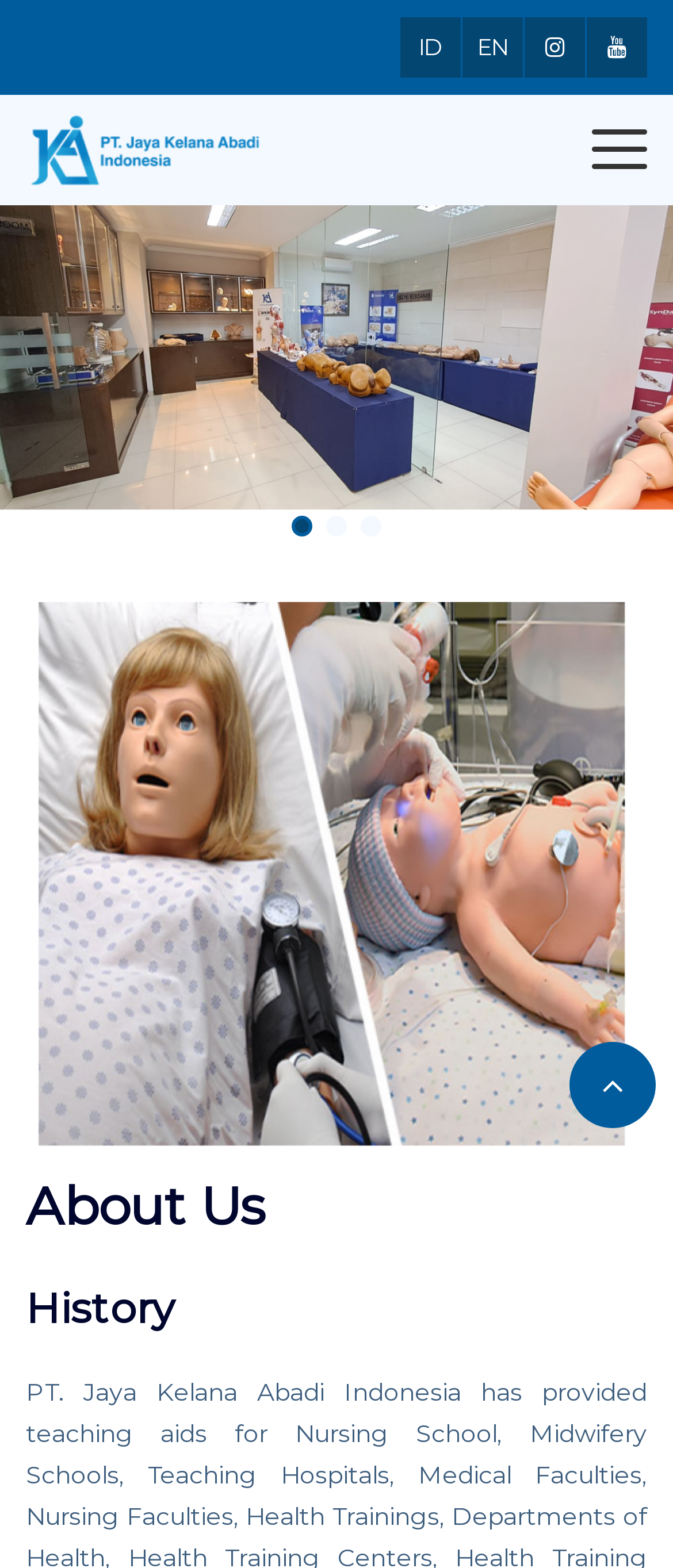Based on the image, provide a detailed response to the question:
What is the language of the current webpage?

Based on the link elements at the top of the webpage, I can see that there are options to switch to different languages, including 'ID' and 'EN', which suggests that the current language of the webpage is Indonesian.